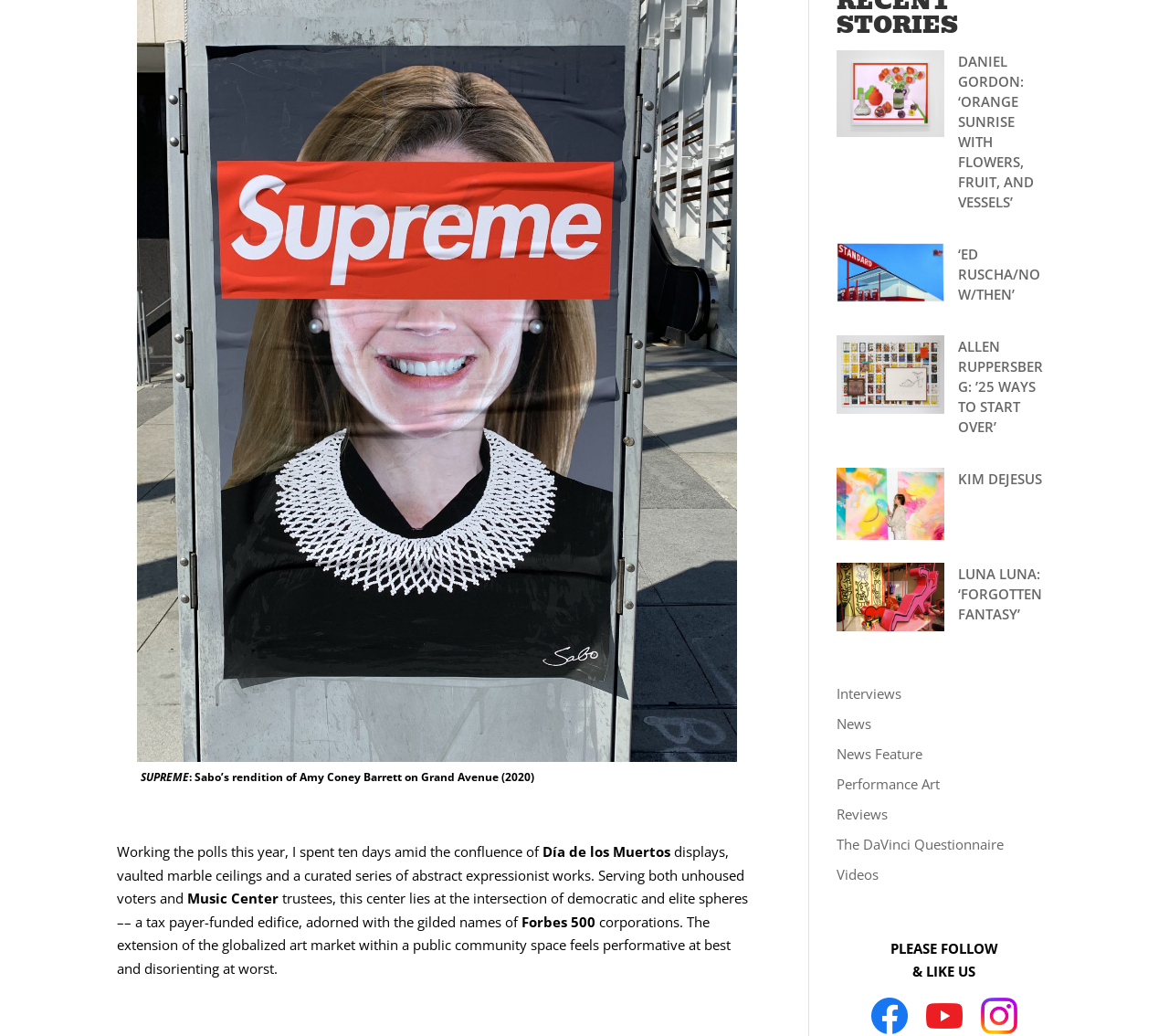What is the last heading mentioned on the webpage? Please answer the question using a single word or phrase based on the image.

LUNA LUNA: ‘FORGOTTEN FANTASY’